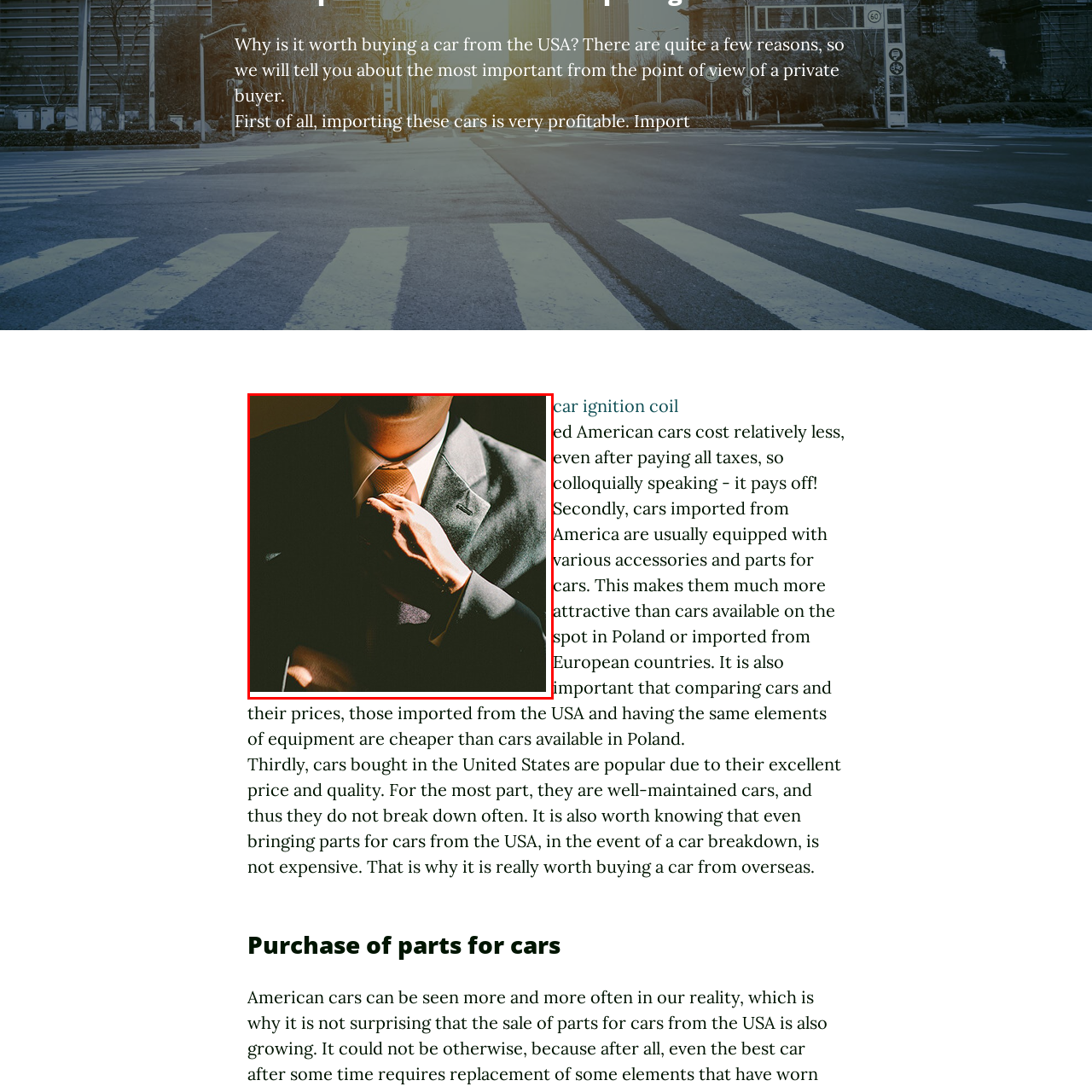What is the tone of the lighting in the image?
Focus on the content inside the red bounding box and offer a detailed explanation.

The scene is partially illuminated by soft lighting that highlights the contours of his suit and the subtle sheen of the fabric, creating a warm and elegant atmosphere.